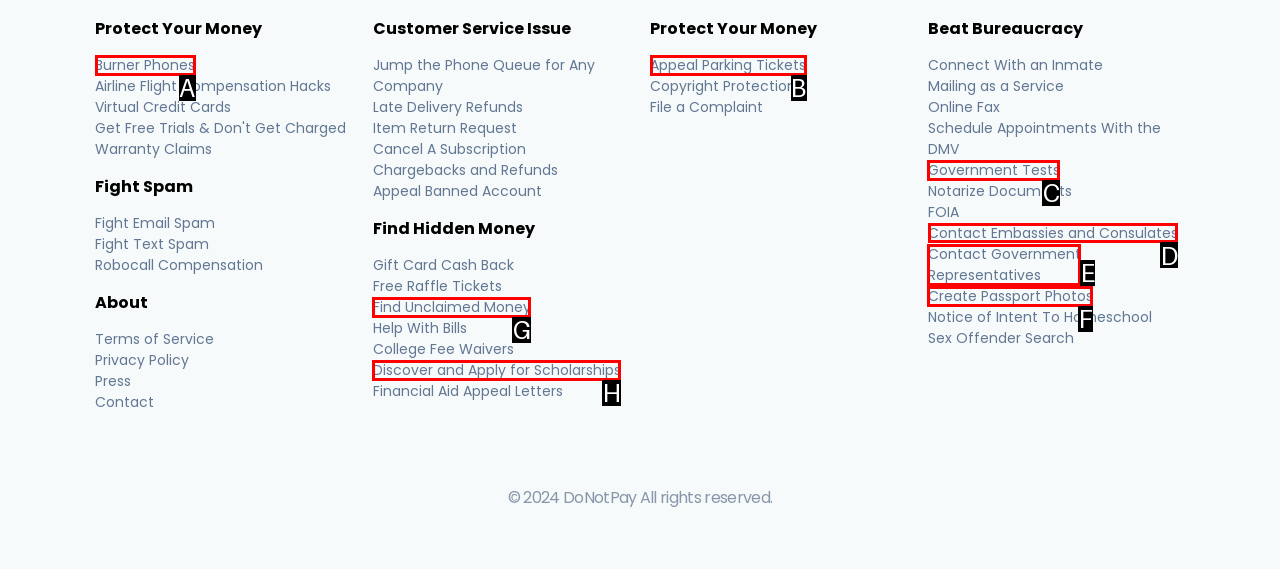Which option should I select to accomplish the task: Click on the 'About MDO' link? Respond with the corresponding letter from the given choices.

None